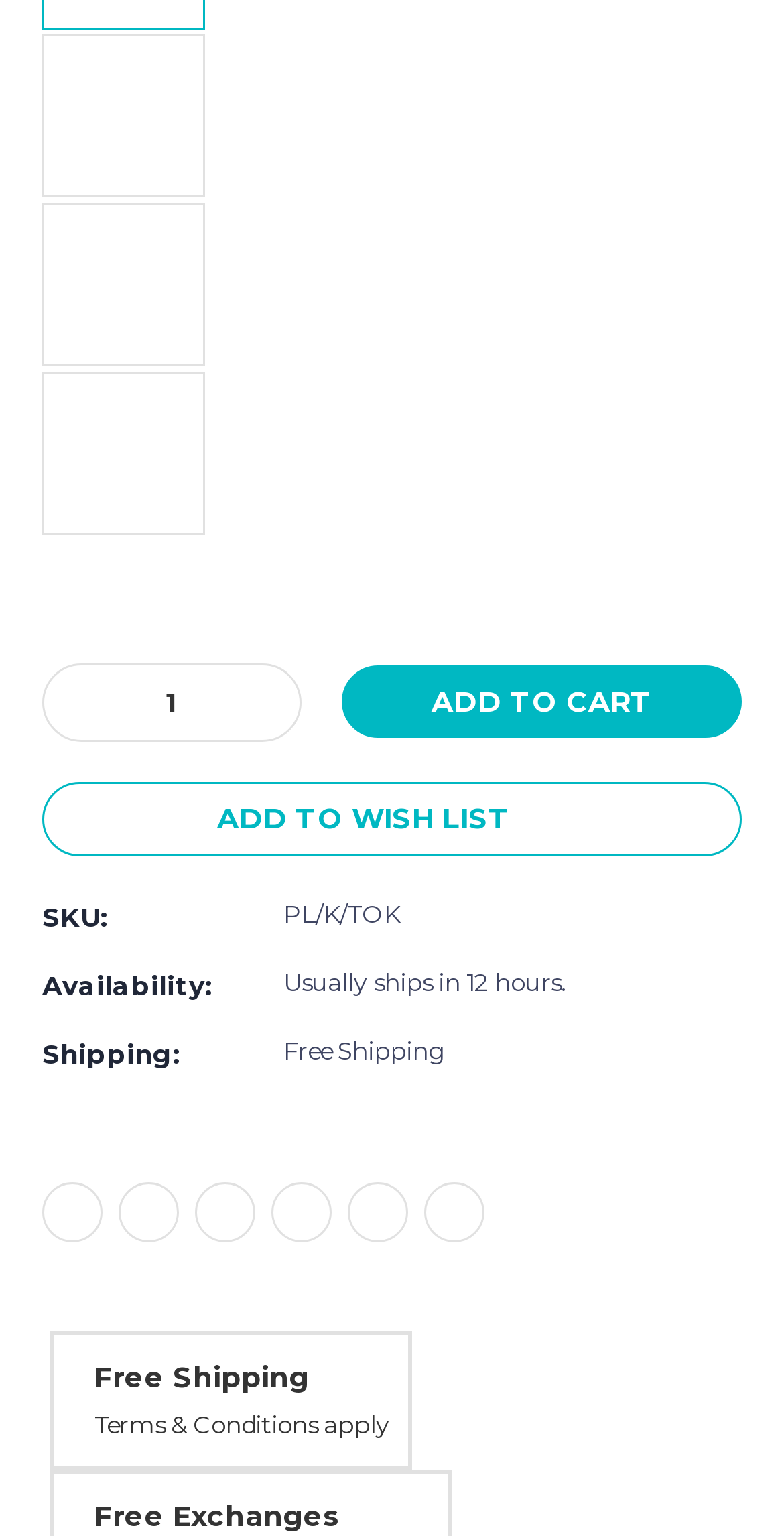What is the call-to-action button?
Analyze the screenshot and provide a detailed answer to the question.

I found a prominent button with the text 'ADD TO CART', which suggests that it is the primary call-to-action on the webpage.